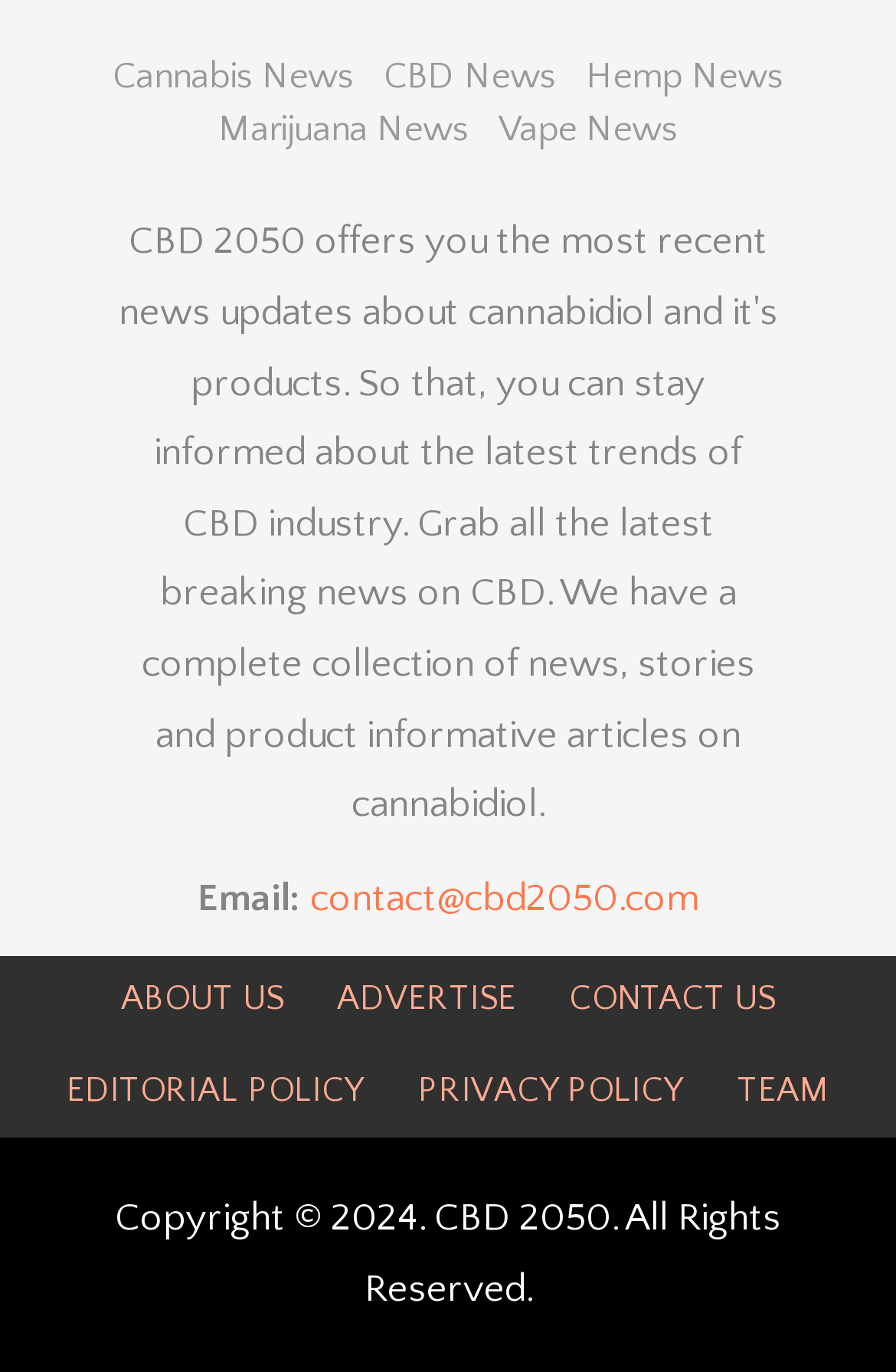Please find the bounding box coordinates of the clickable region needed to complete the following instruction: "Read about the team". The bounding box coordinates must consist of four float numbers between 0 and 1, i.e., [left, top, right, bottom].

[0.823, 0.78, 0.926, 0.809]